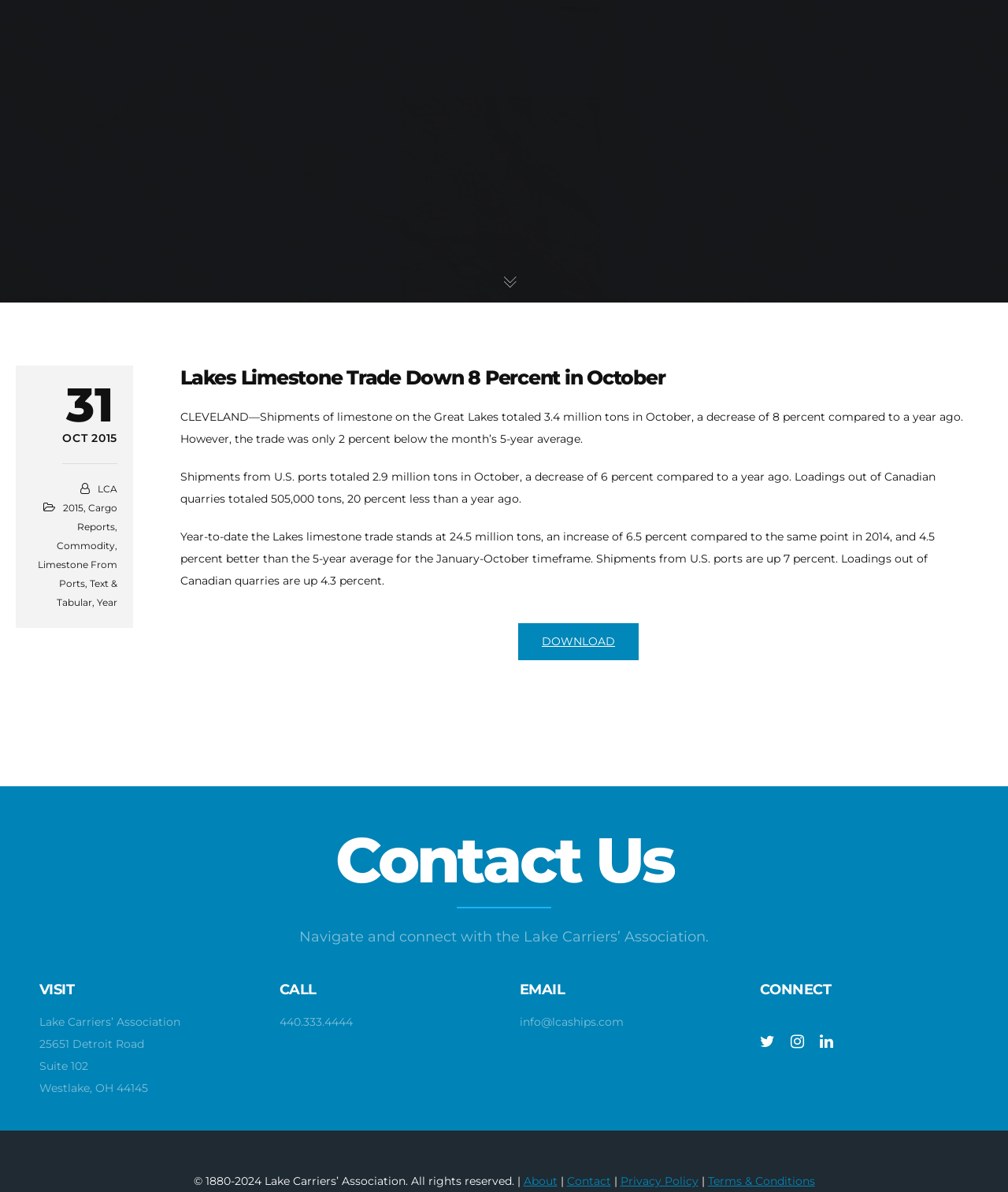Provide the bounding box coordinates of the HTML element described as: "alt="ESPAD Logo"". The bounding box coordinates should be four float numbers between 0 and 1, i.e., [left, top, right, bottom].

None